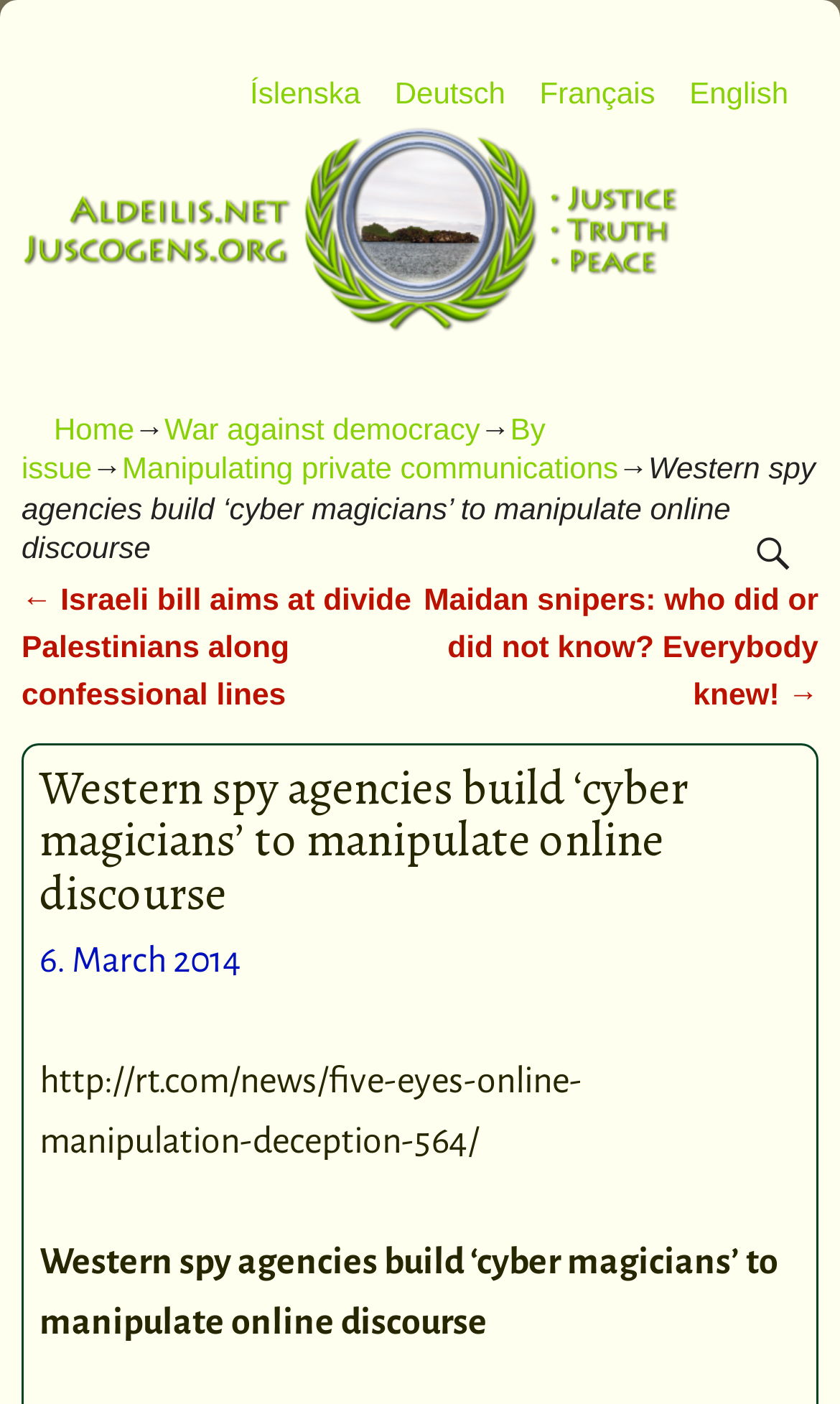Based on the image, give a detailed response to the question: What is the topic of the article?

The topic of the article can be inferred from the title 'Western spy agencies build ‘cyber magicians’ to manipulate online discourse', which suggests that the article is about the activities of Western spy agencies in the online sphere.